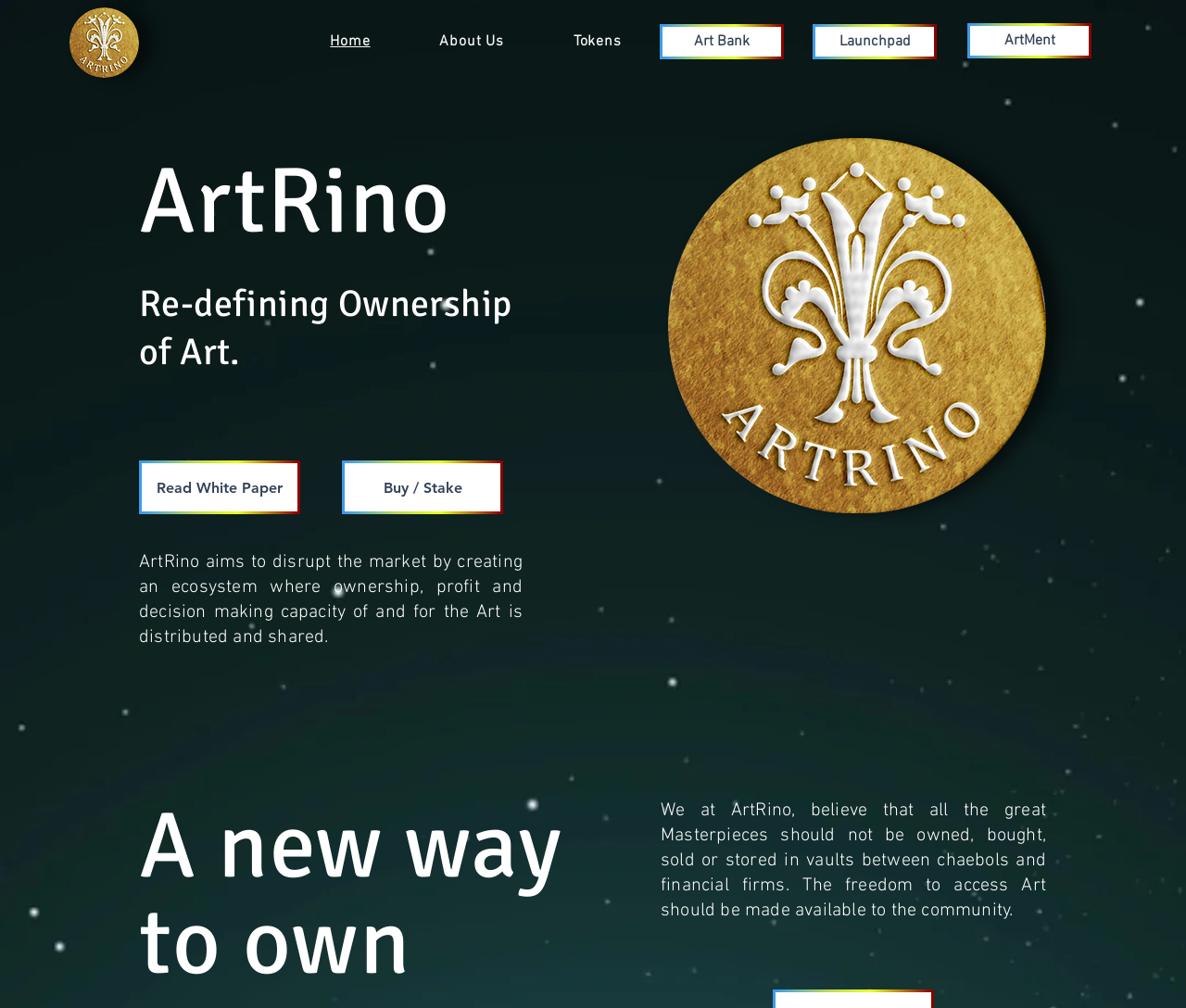Determine the bounding box coordinates for the area that needs to be clicked to fulfill this task: "Buy or Stake tokens". The coordinates must be given as four float numbers between 0 and 1, i.e., [left, top, right, bottom].

[0.288, 0.457, 0.424, 0.51]